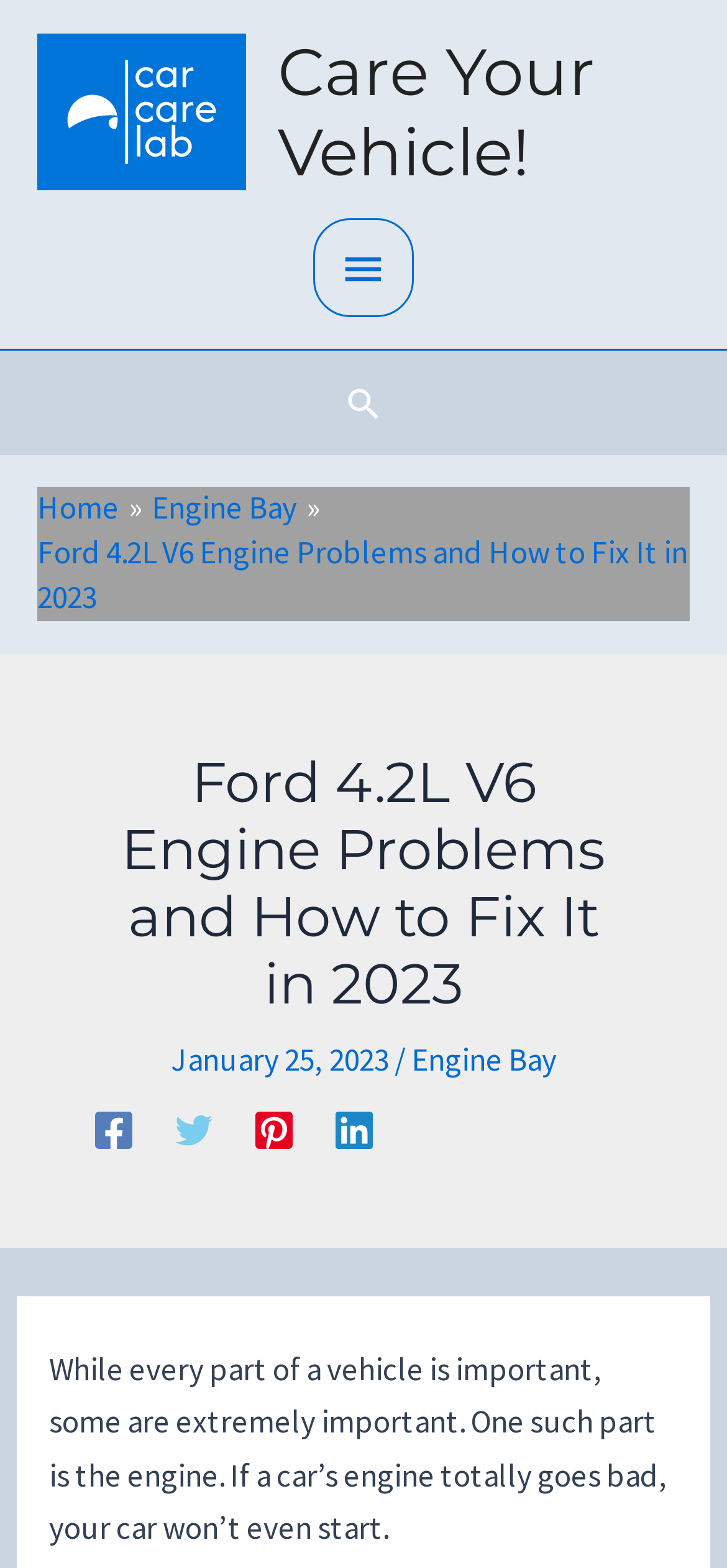Determine the bounding box of the UI component based on this description: "aria-label="Pinterest"". The bounding box coordinates should be four float values between 0 and 1, i.e., [left, top, right, bottom].

[0.351, 0.706, 0.403, 0.733]